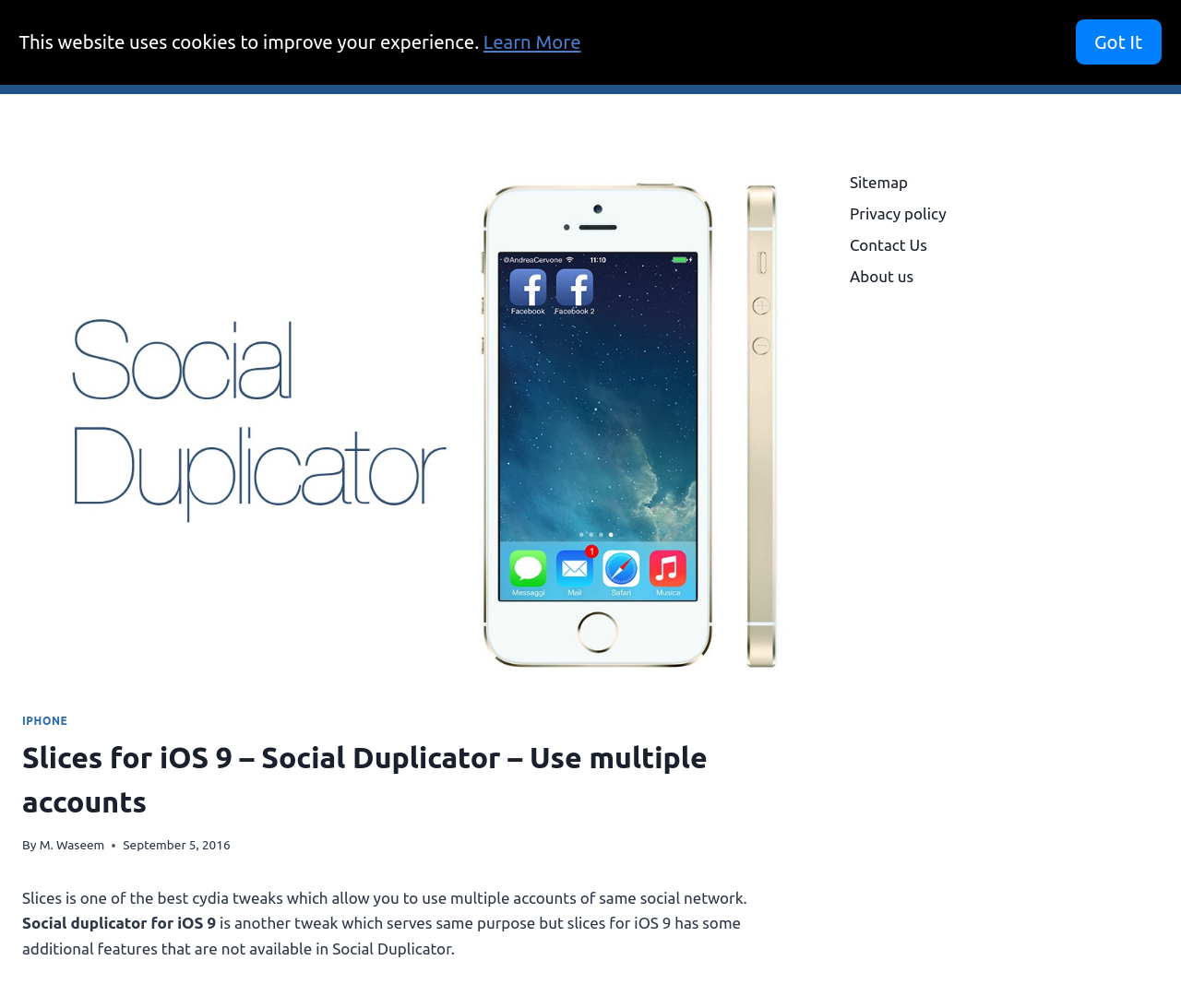Respond to the following question using a concise word or phrase: 
What is the name of the tweak that allows multiple social network accounts?

Slices